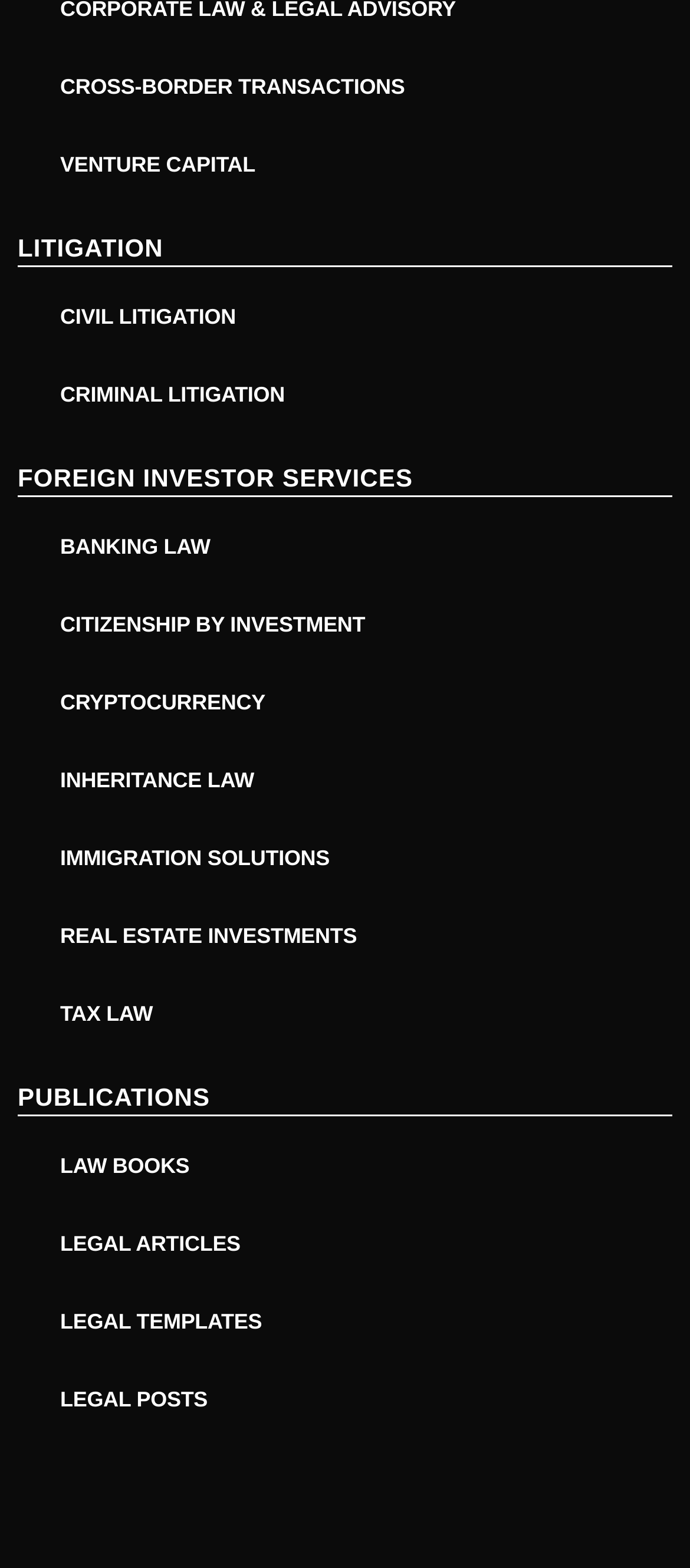Determine the bounding box coordinates for the area that needs to be clicked to fulfill this task: "Click on CROSS-BORDER TRANSACTIONS". The coordinates must be given as four float numbers between 0 and 1, i.e., [left, top, right, bottom].

[0.026, 0.035, 0.974, 0.075]